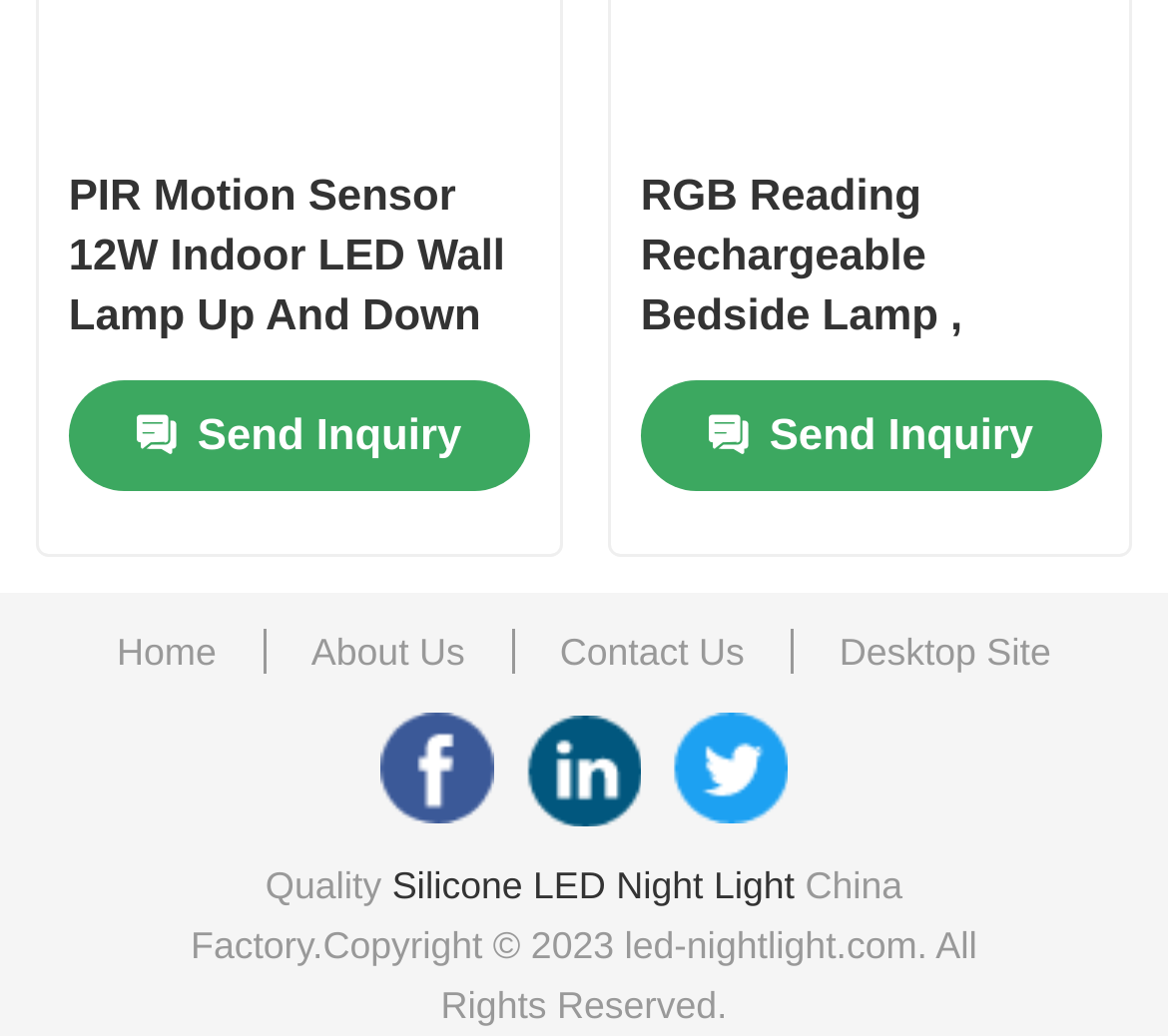Specify the bounding box coordinates of the region I need to click to perform the following instruction: "View PIR Motion Sensor 12W Indoor LED Wall Lamp". The coordinates must be four float numbers in the range of 0 to 1, i.e., [left, top, right, bottom].

[0.059, 0.162, 0.452, 0.337]